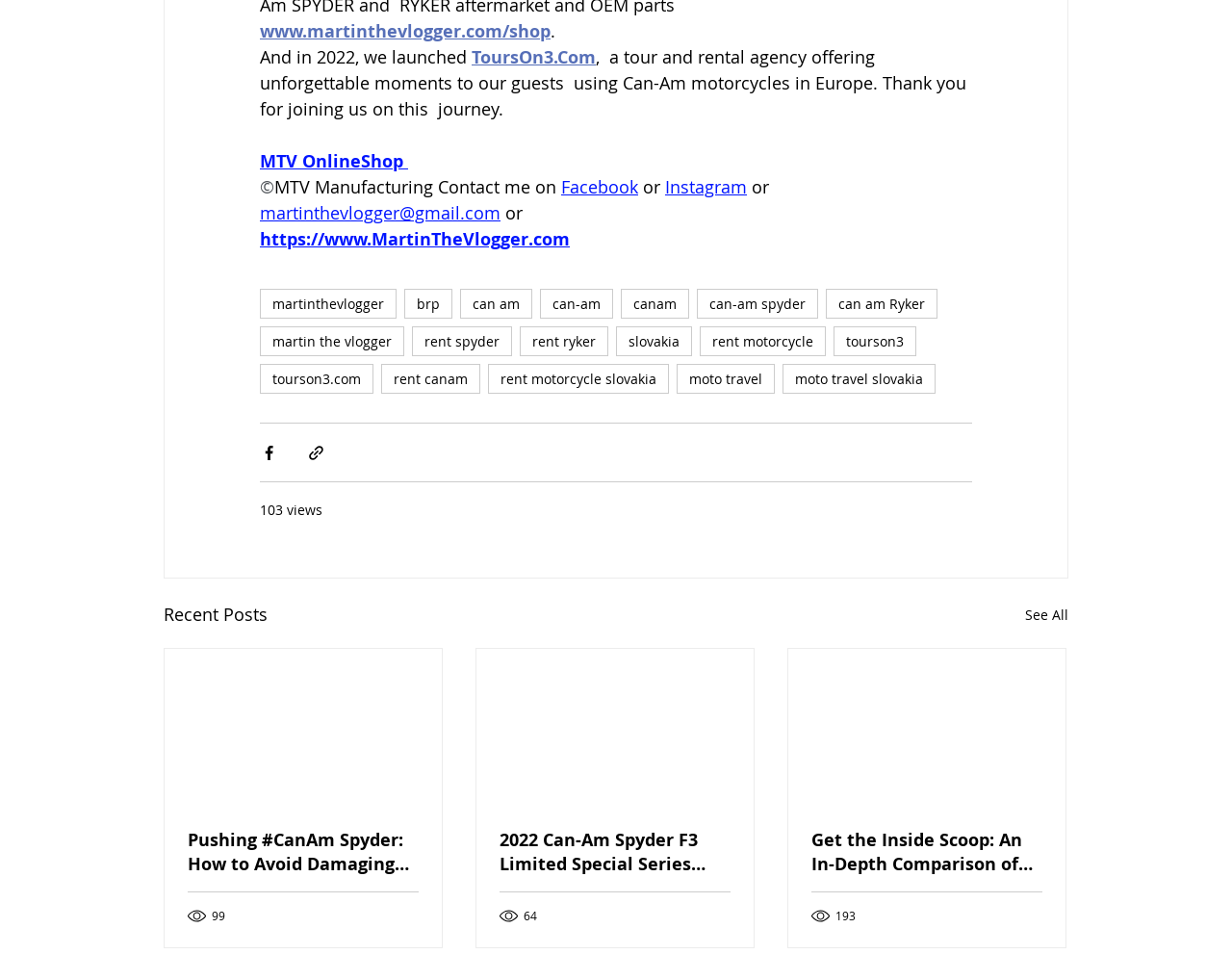Find the bounding box coordinates of the clickable region needed to perform the following instruction: "Read the recent post about Can-Am Spyder". The coordinates should be provided as four float numbers between 0 and 1, i.e., [left, top, right, bottom].

[0.152, 0.845, 0.34, 0.894]